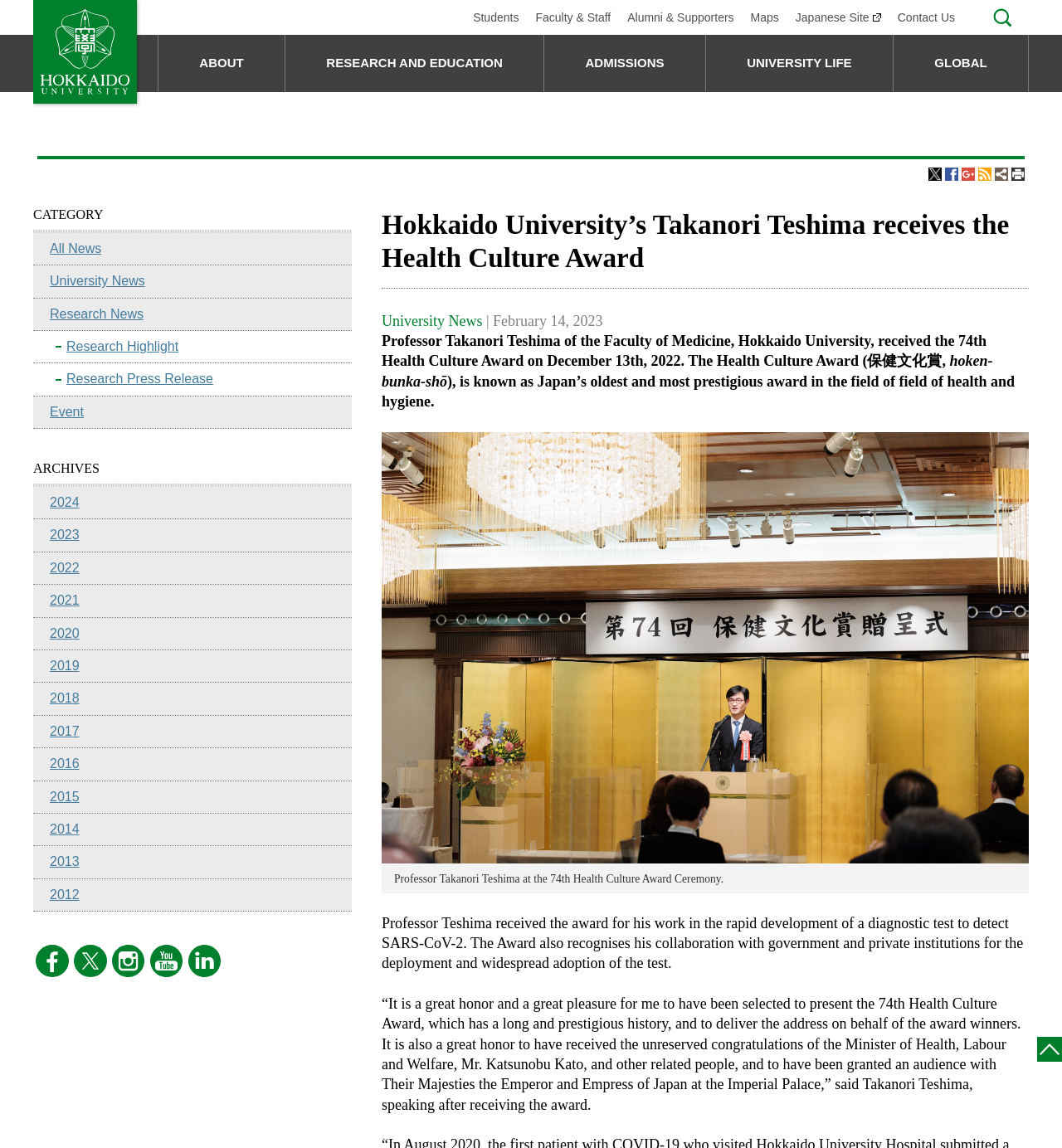Give the bounding box coordinates for the element described by: "Access & Maps".

[0.171, 0.243, 0.424, 0.276]